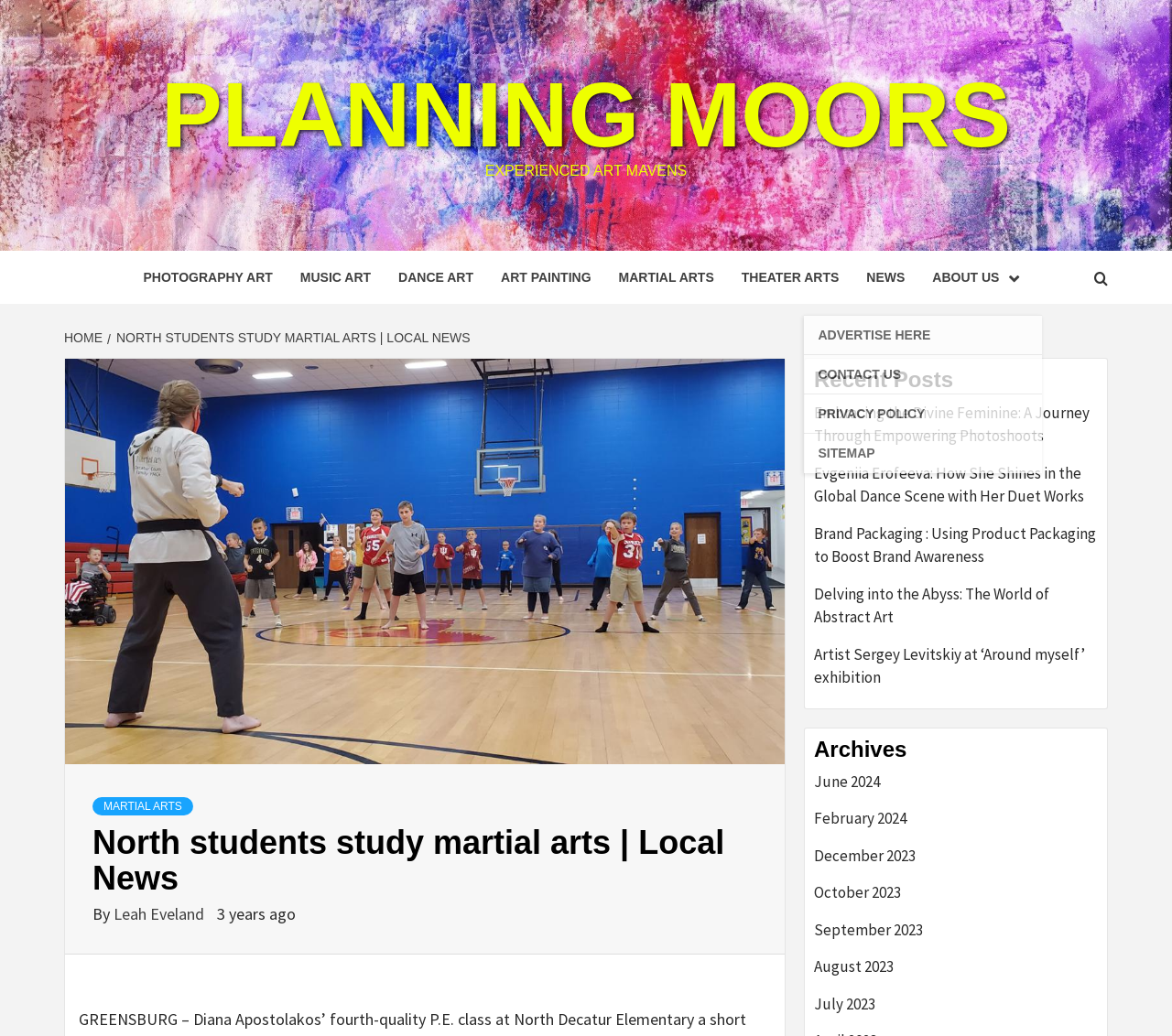Can you find the bounding box coordinates of the area I should click to execute the following instruction: "Read the article by 'Leah Eveland'"?

[0.097, 0.872, 0.177, 0.892]